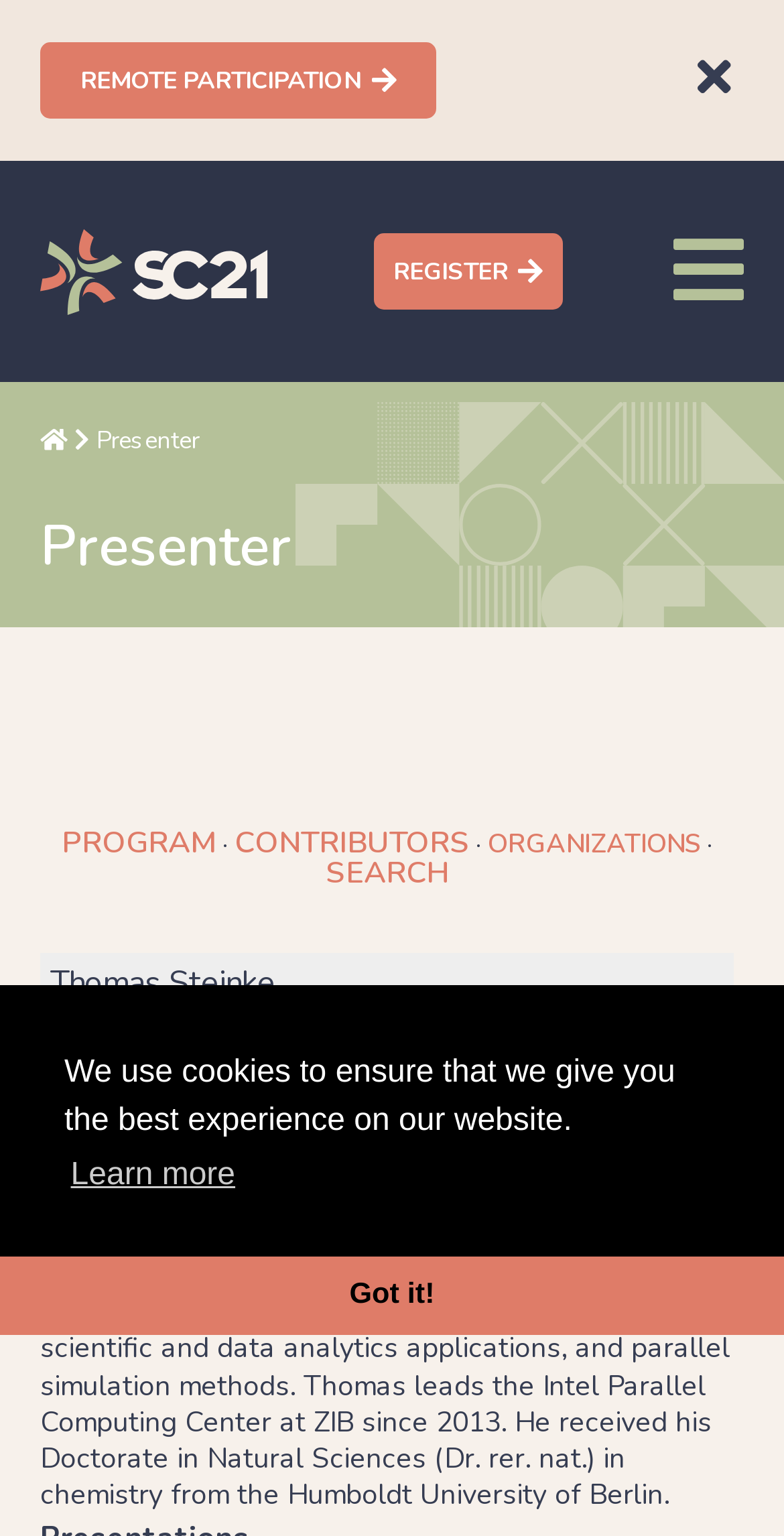What is the button at the top right corner of the page for?
Provide a well-explained and detailed answer to the question.

I found the answer by looking at the button's location and its icon, which suggests that it is used to close something, likely the current page or a dialog.